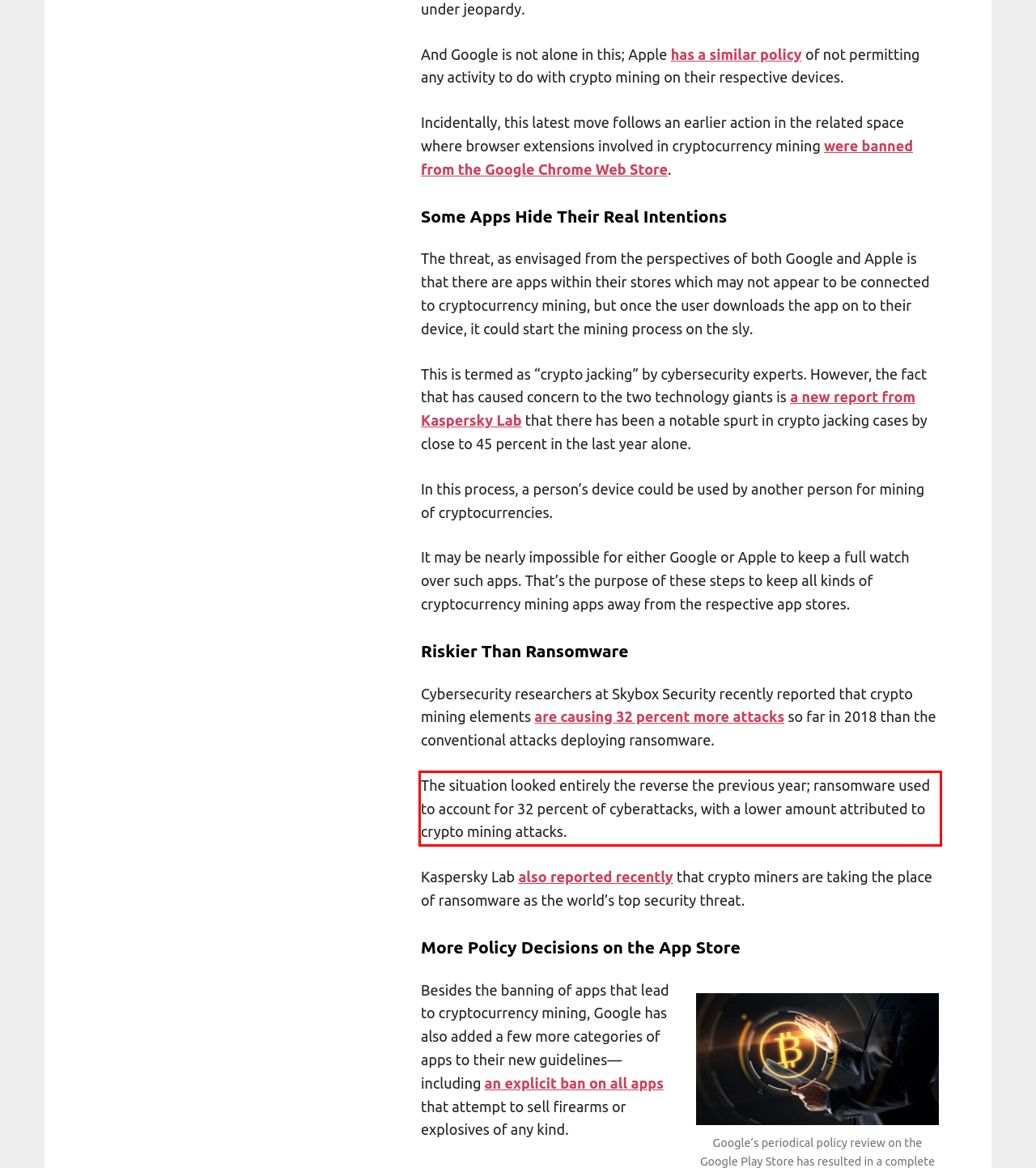With the provided screenshot of a webpage, locate the red bounding box and perform OCR to extract the text content inside it.

The situation looked entirely the reverse the previous year; ransomware used to account for 32 percent of cyberattacks, with a lower amount attributed to crypto mining attacks.